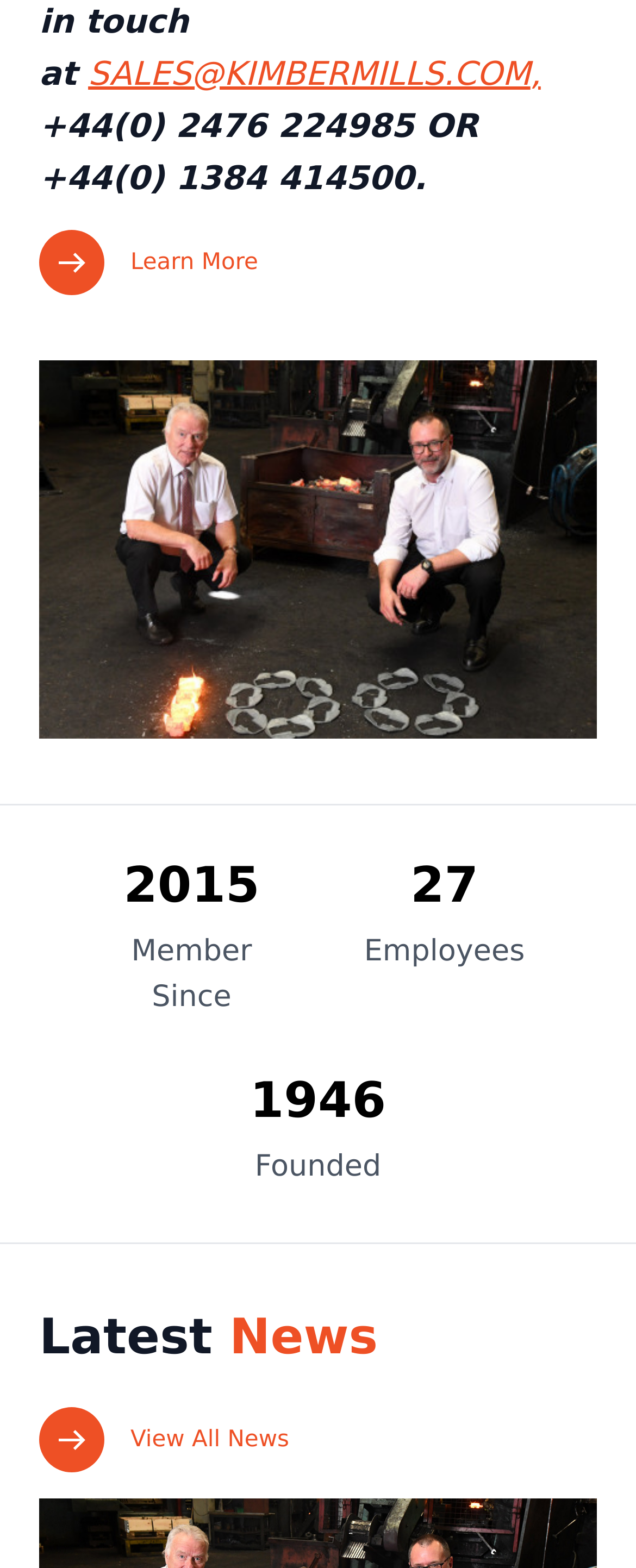How long has the company been a member?
Using the image as a reference, give a one-word or short phrase answer.

2015